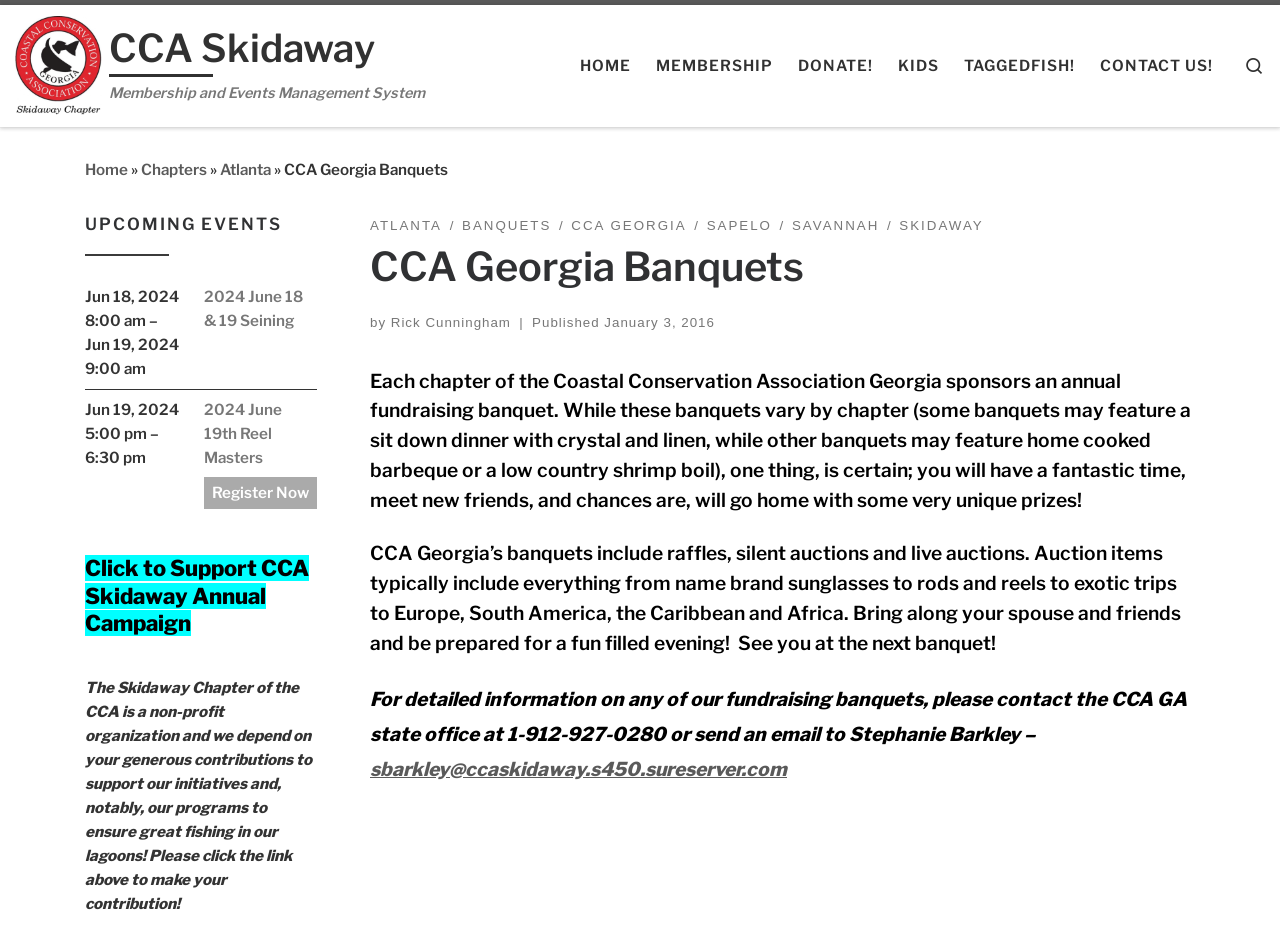Respond to the question below with a single word or phrase: Who is the contact person for the CCA GA state office?

Stephanie Barkley